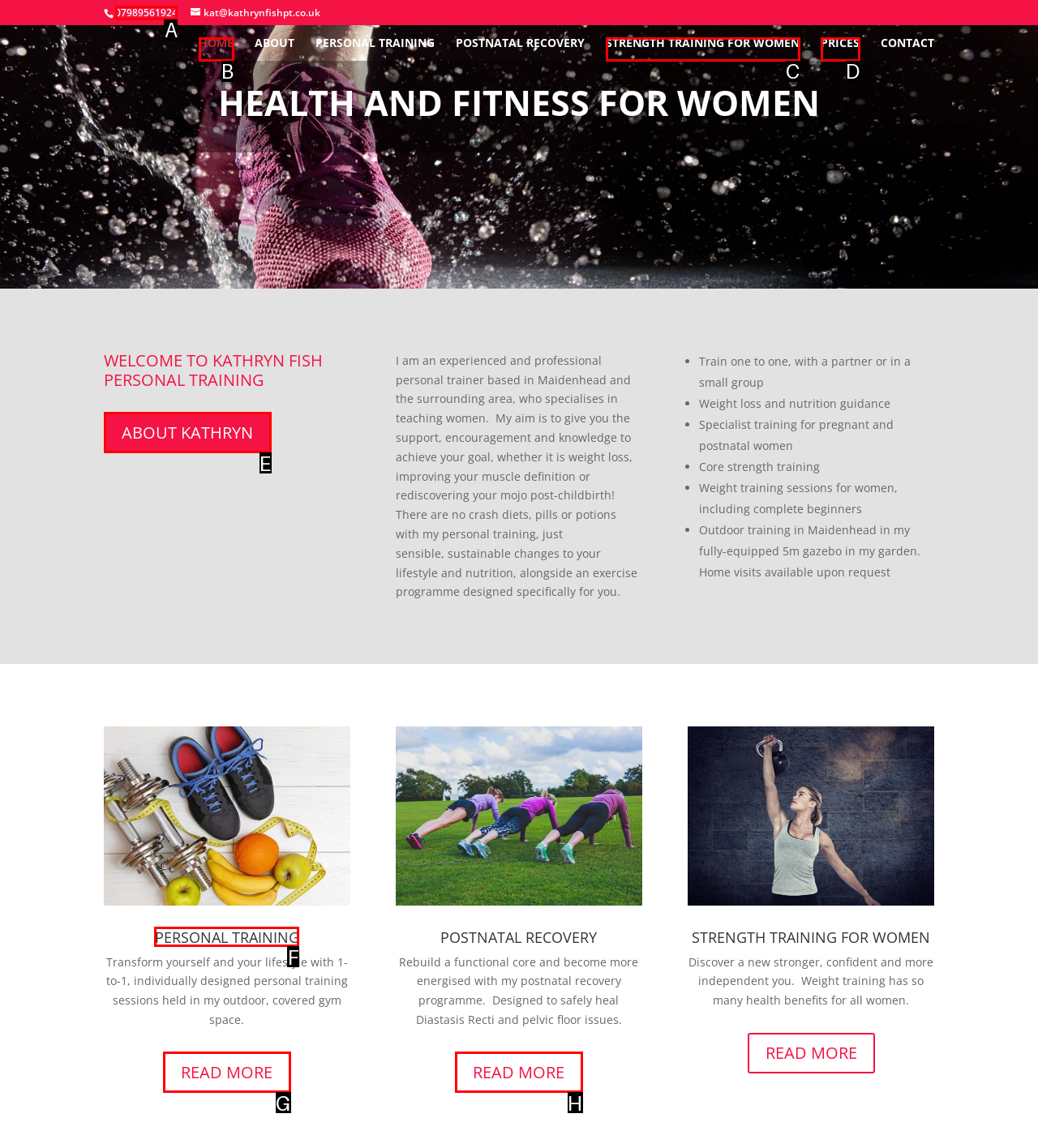Given the task: Read more about the trip taken on August 29, 2022, point out the letter of the appropriate UI element from the marked options in the screenshot.

None